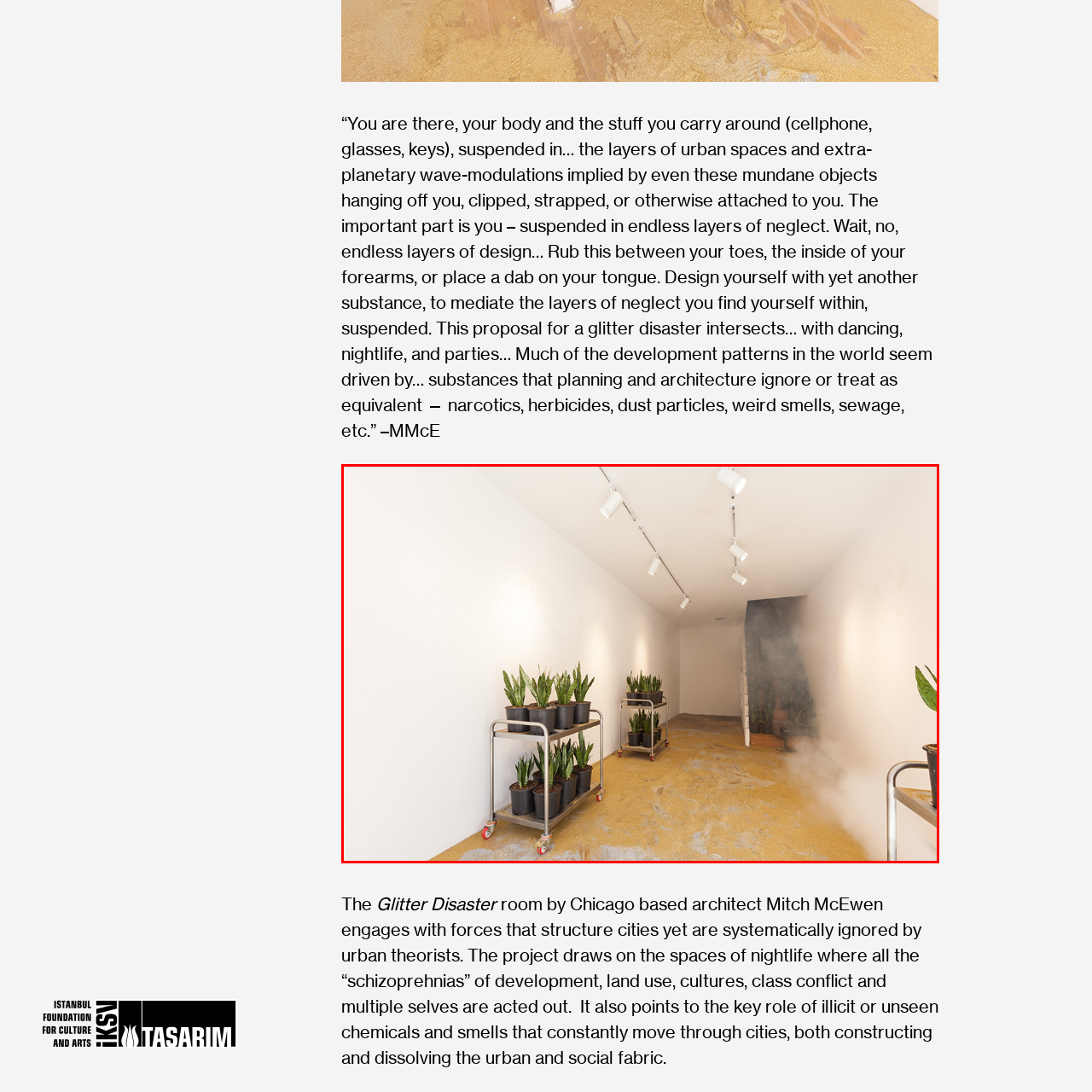Use the image within the highlighted red box to answer the following question with a single word or phrase:
What is the color of the floor in the installation?

Sandy